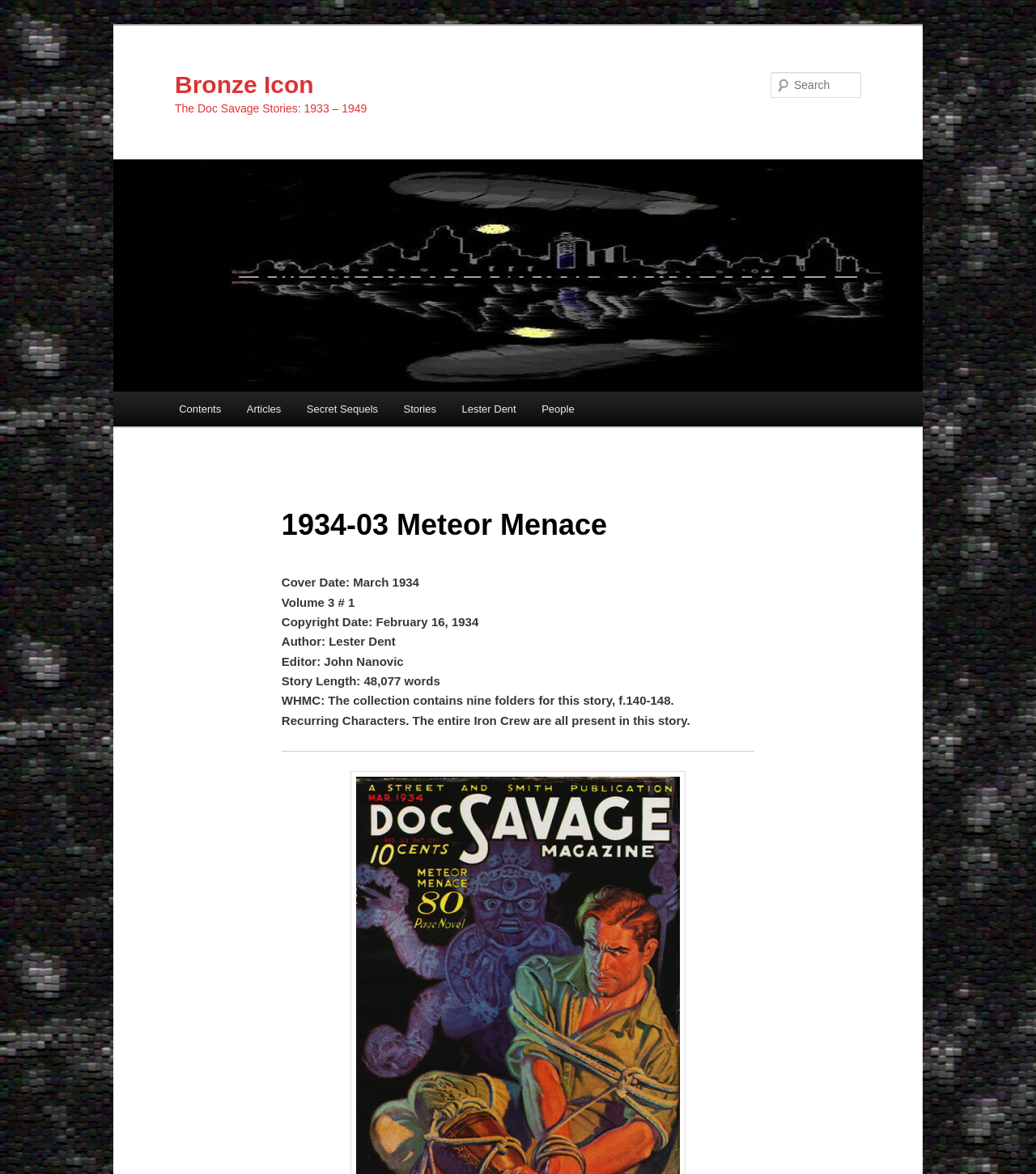Identify the bounding box for the given UI element using the description provided. Coordinates should be in the format (top-left x, top-left y, bottom-right x, bottom-right y) and must be between 0 and 1. Here is the description: People

[0.511, 0.333, 0.567, 0.363]